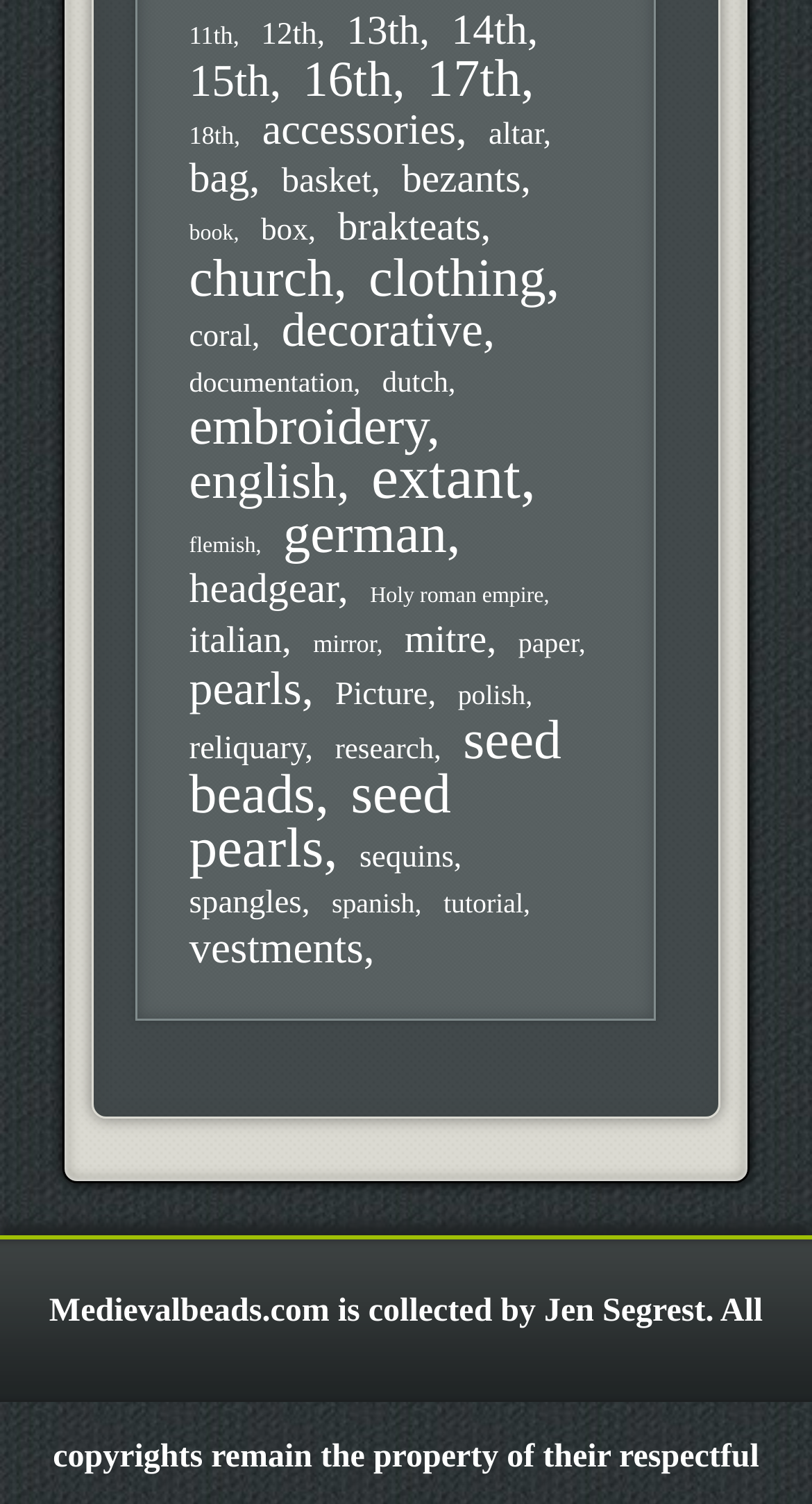What is the category with the most items?
Please give a detailed and thorough answer to the question, covering all relevant points.

By examining the links on the webpage, I found that the category 'extant' has the most items, with 108 items listed.